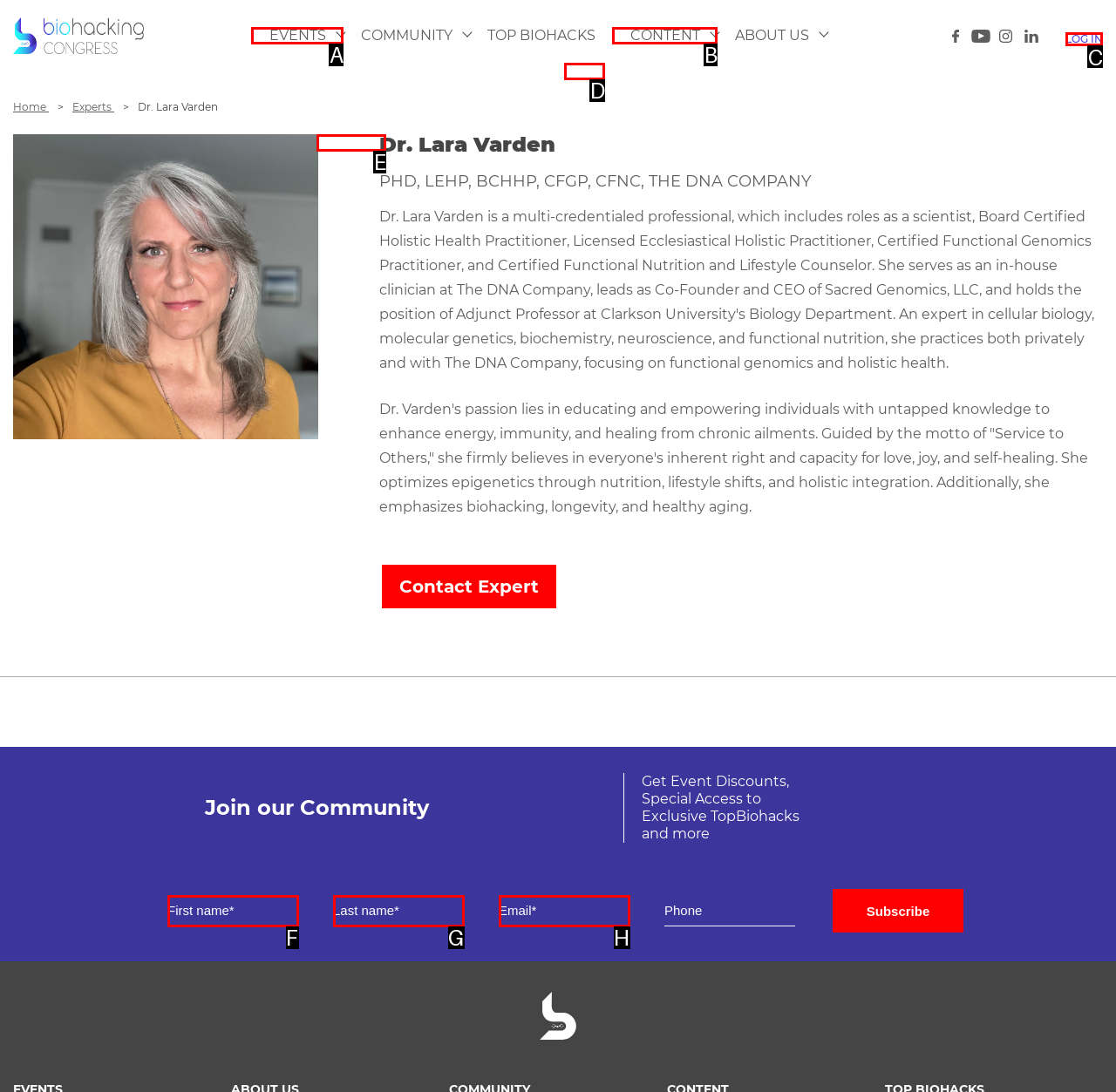From the given options, choose the one to complete the task: Click on the 'LOG IN' link
Indicate the letter of the correct option.

C